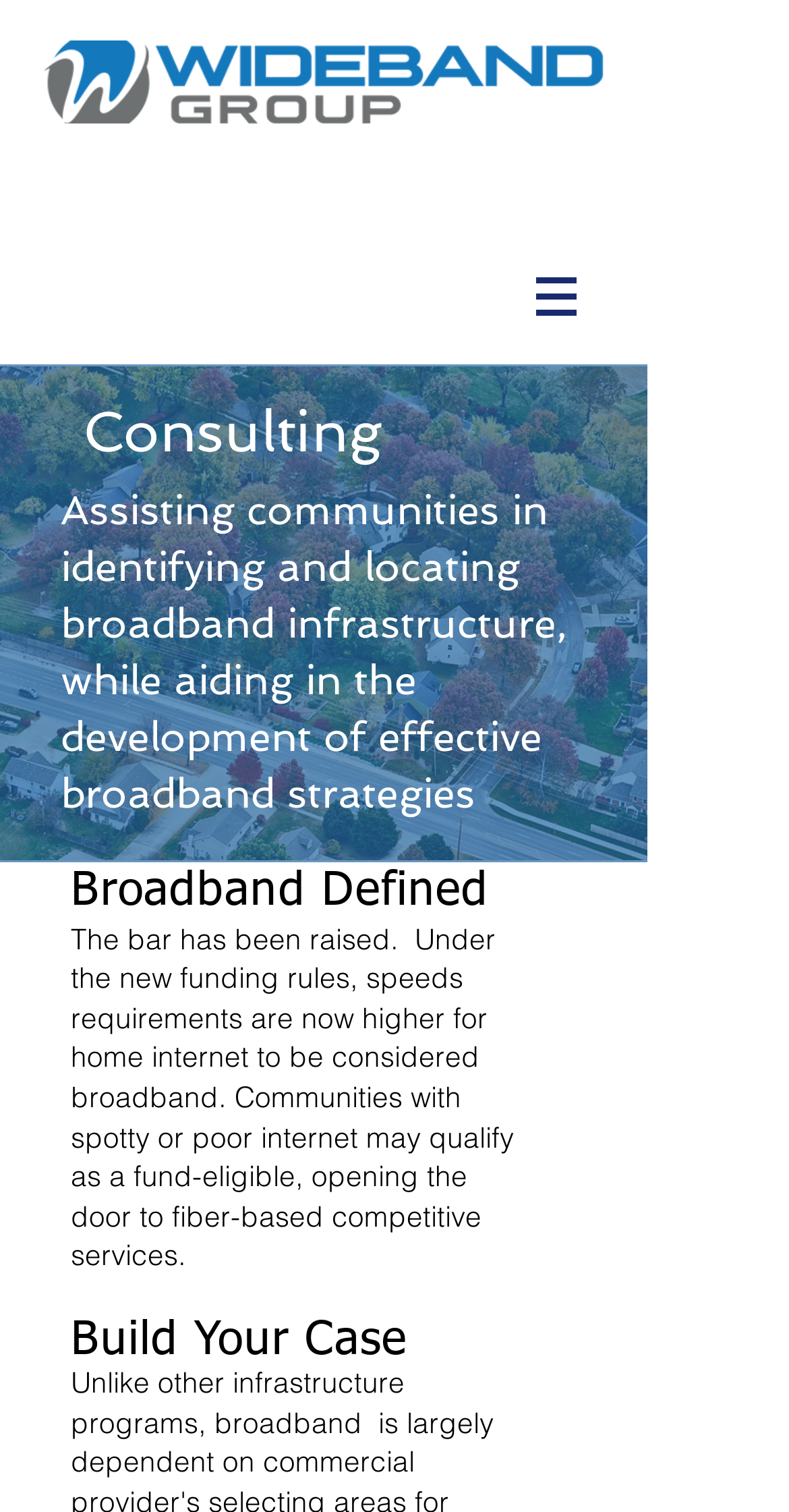Kindly respond to the following question with a single word or a brief phrase: 
What is the new requirement for home internet to be considered broadband?

Higher speeds